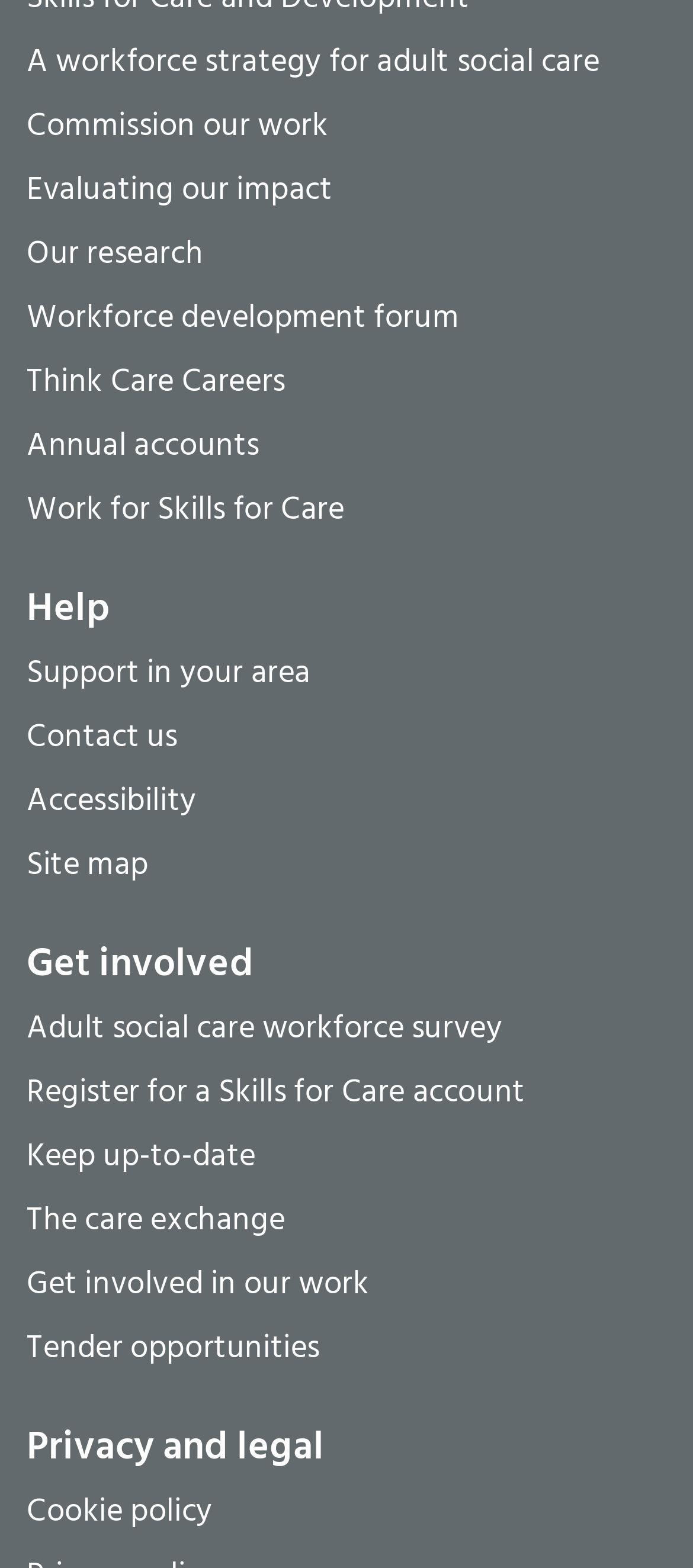Determine the bounding box coordinates of the section to be clicked to follow the instruction: "Contact us". The coordinates should be given as four float numbers between 0 and 1, formatted as [left, top, right, bottom].

[0.038, 0.453, 0.256, 0.491]